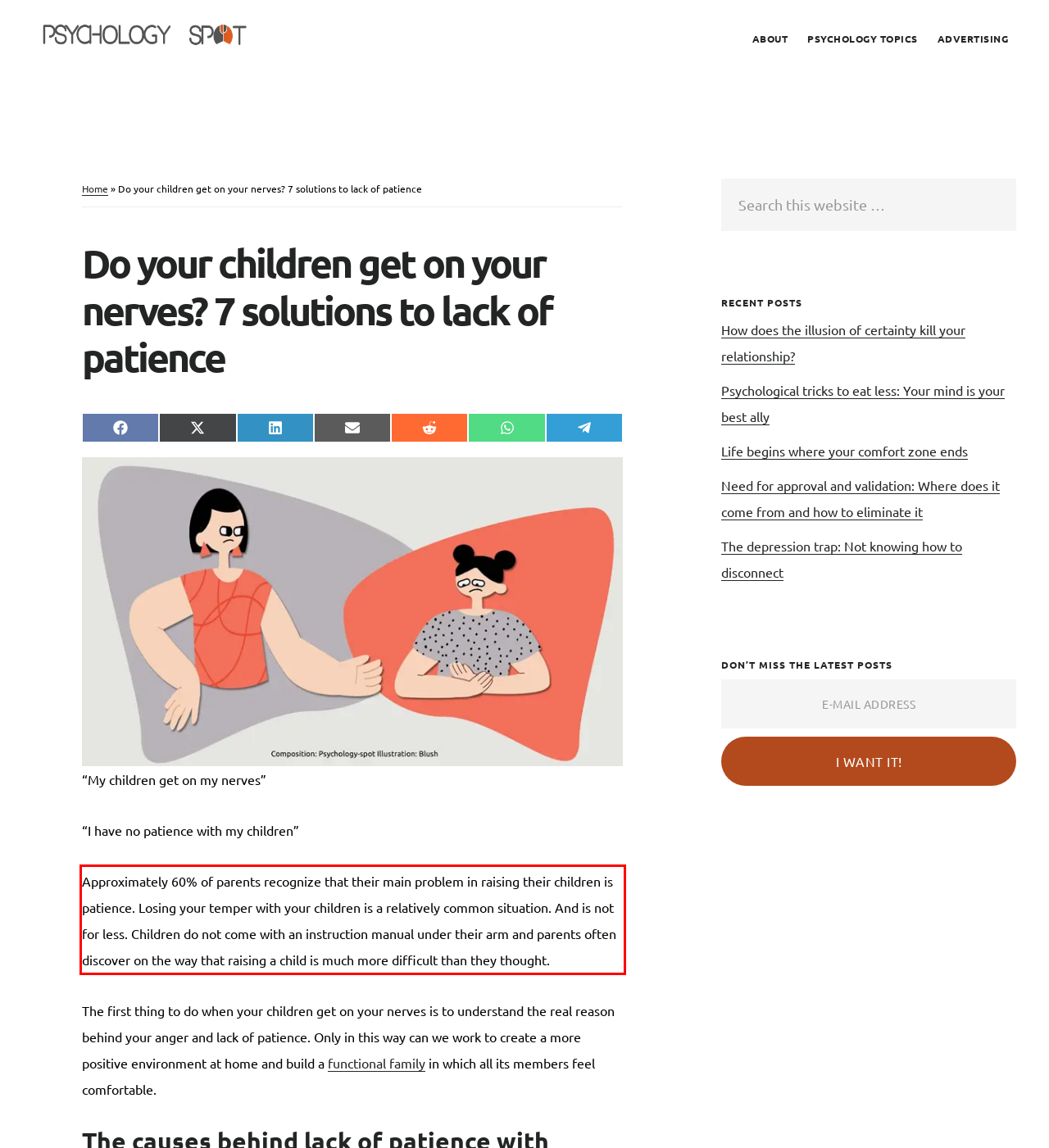You are given a screenshot showing a webpage with a red bounding box. Perform OCR to capture the text within the red bounding box.

Approximately 60% of parents recognize that their main problem in raising their children is patience. Losing your temper with your children is a relatively common situation. And is not for less. Children do not come with an instruction manual under their arm and parents often discover on the way that raising a child is much more difficult than they thought.